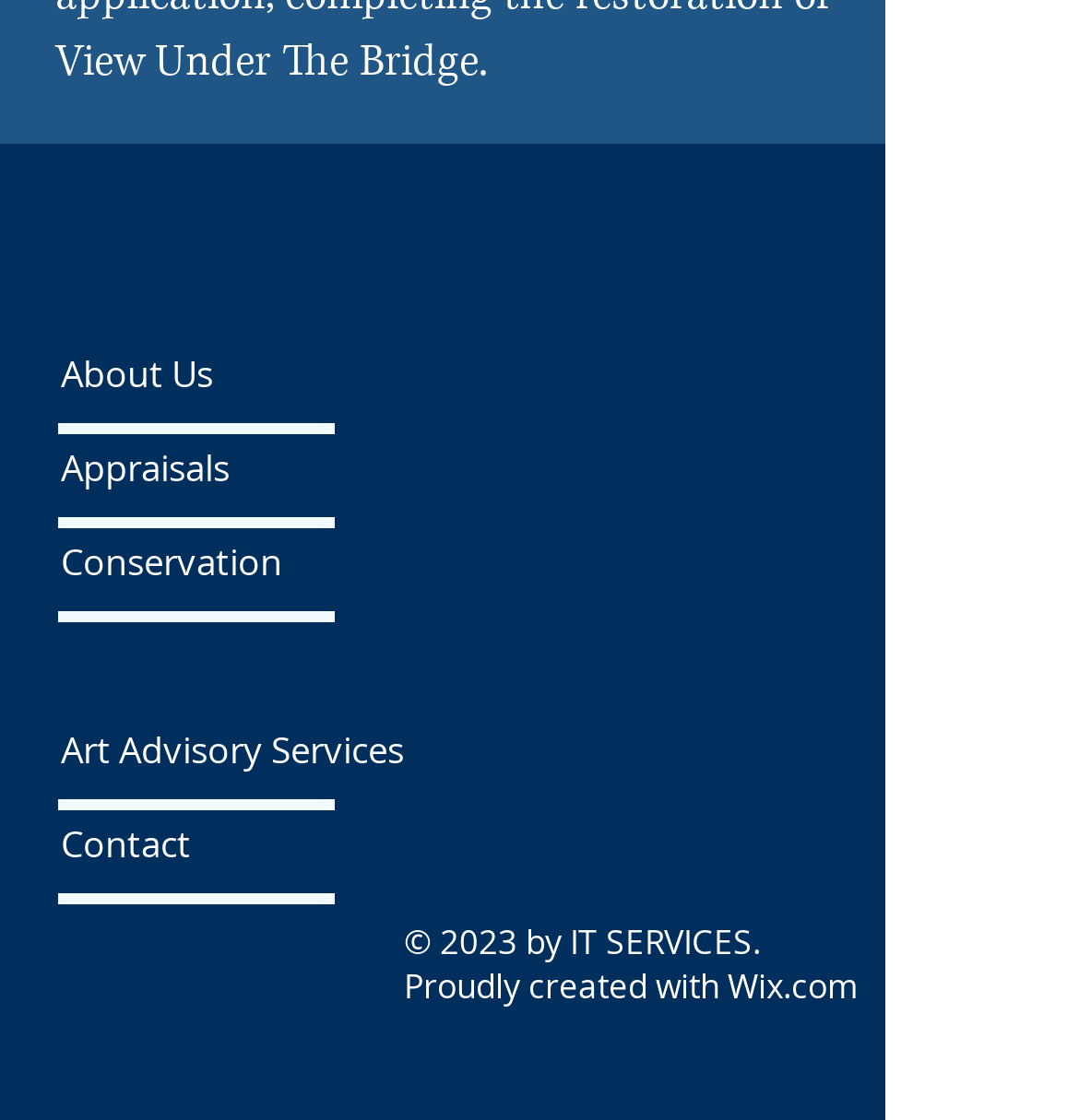Provide a brief response in the form of a single word or phrase:
How many navigation links are at the top of the page?

5